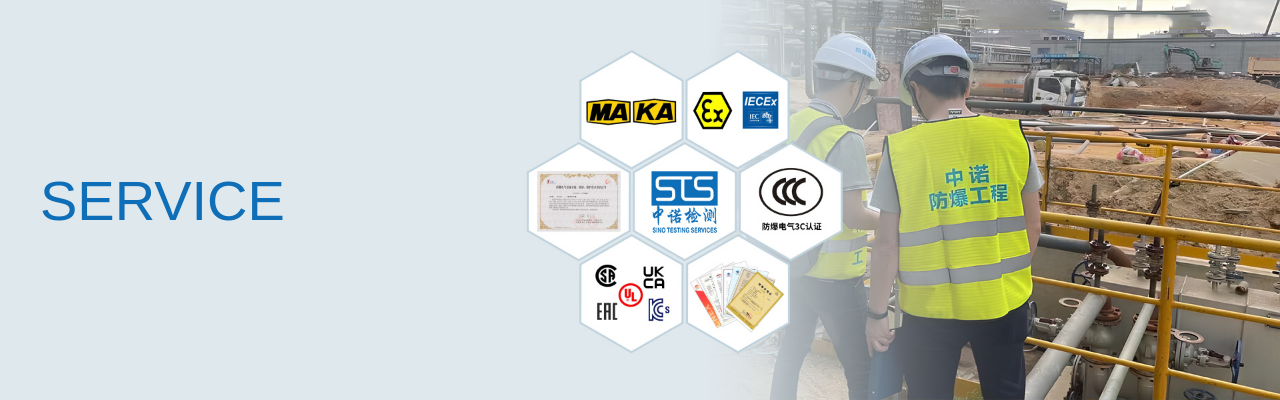How many certification entities are visible?
Please analyze the image and answer the question with as much detail as possible.

The image shows prominent logos of various certification entities, including MAKA, IECEx, and CCC, highlighting the significance of safety certifications in the industry. There may be more entities visible, but at least three are clearly identifiable.